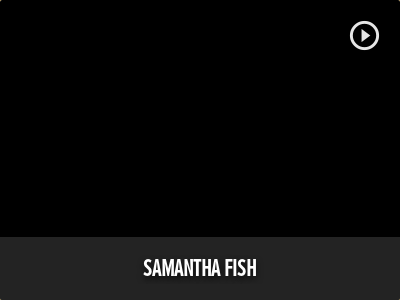Generate an elaborate description of what you see in the image.

The image prominently features a stunning visual associated with the renowned artist Samantha Fish. Below the image, her name appears in bold, striking typography, emphasizing her identity and musical contributions. An interactive 'play' icon is positioned in the upper right corner, suggesting that viewers can engage with multimedia content related to her work. This setup invites fans and newcomers alike to explore Samantha Fish's music, showcasing her significance in the contemporary music scene. The overall design is sleek and modern, reflecting the energetic and vibrant nature of her performances.